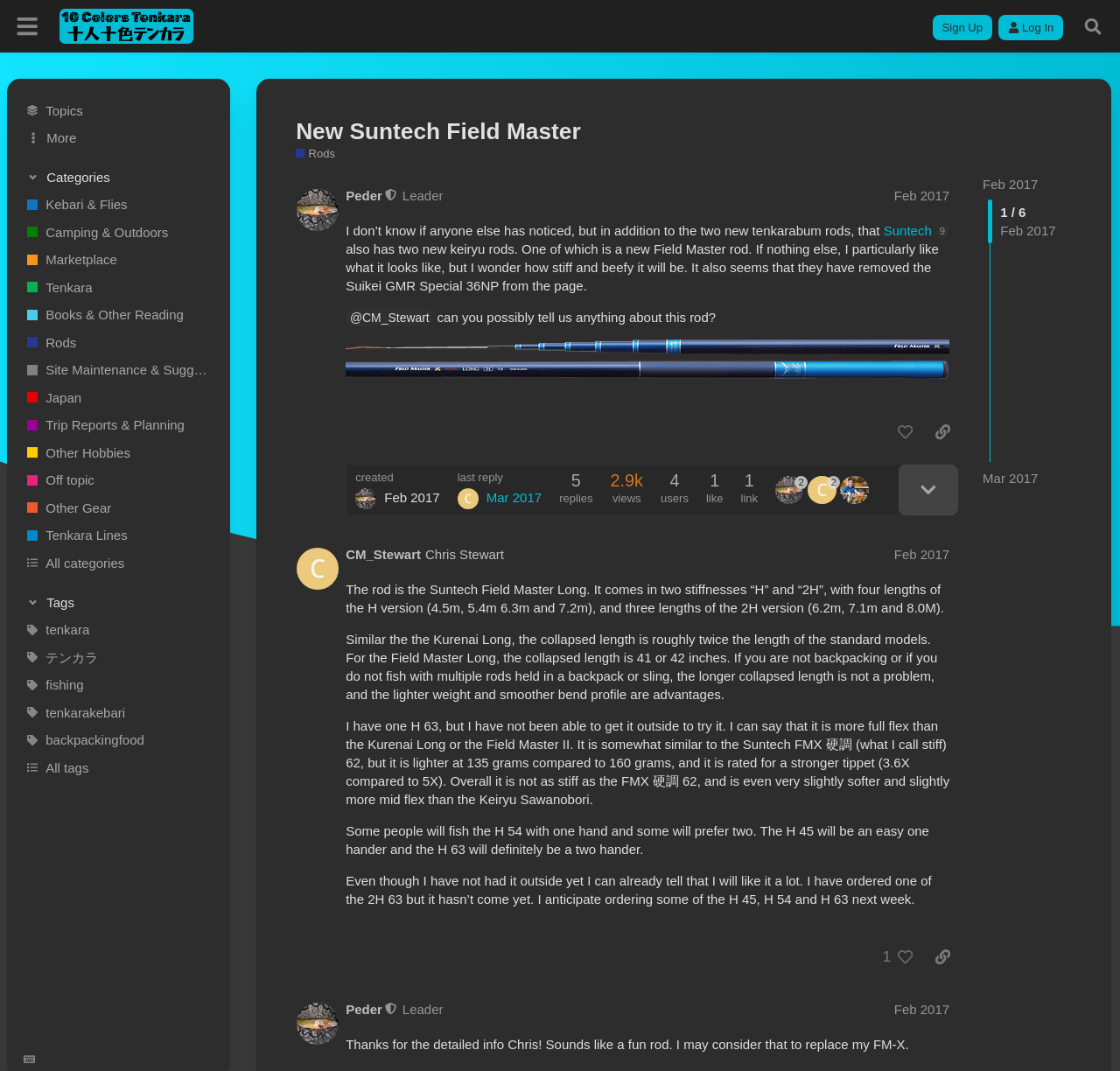Locate the bounding box of the UI element based on this description: "@CM_Stewart". Provide four float numbers between 0 and 1 as [left, top, right, bottom].

[0.309, 0.288, 0.387, 0.305]